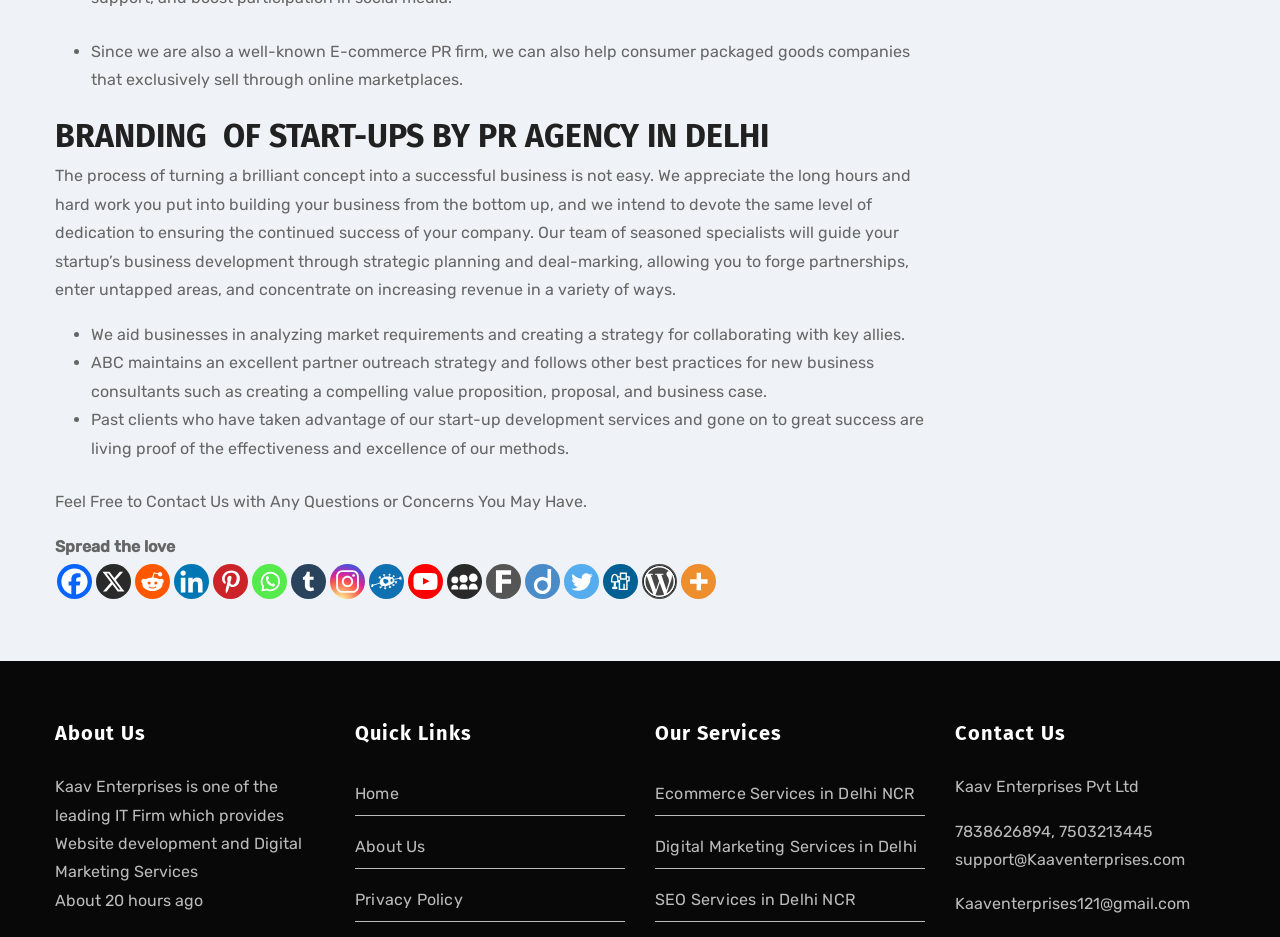Given the content of the image, can you provide a detailed answer to the question?
How can I contact the company?

I found the contact information by looking at the 'Contact Us' section, where it provides phone numbers '7838626894, 7503213445' and email addresses 'support@Kaaventerprises.com' and 'Kaaventerprises121@gmail.com'.